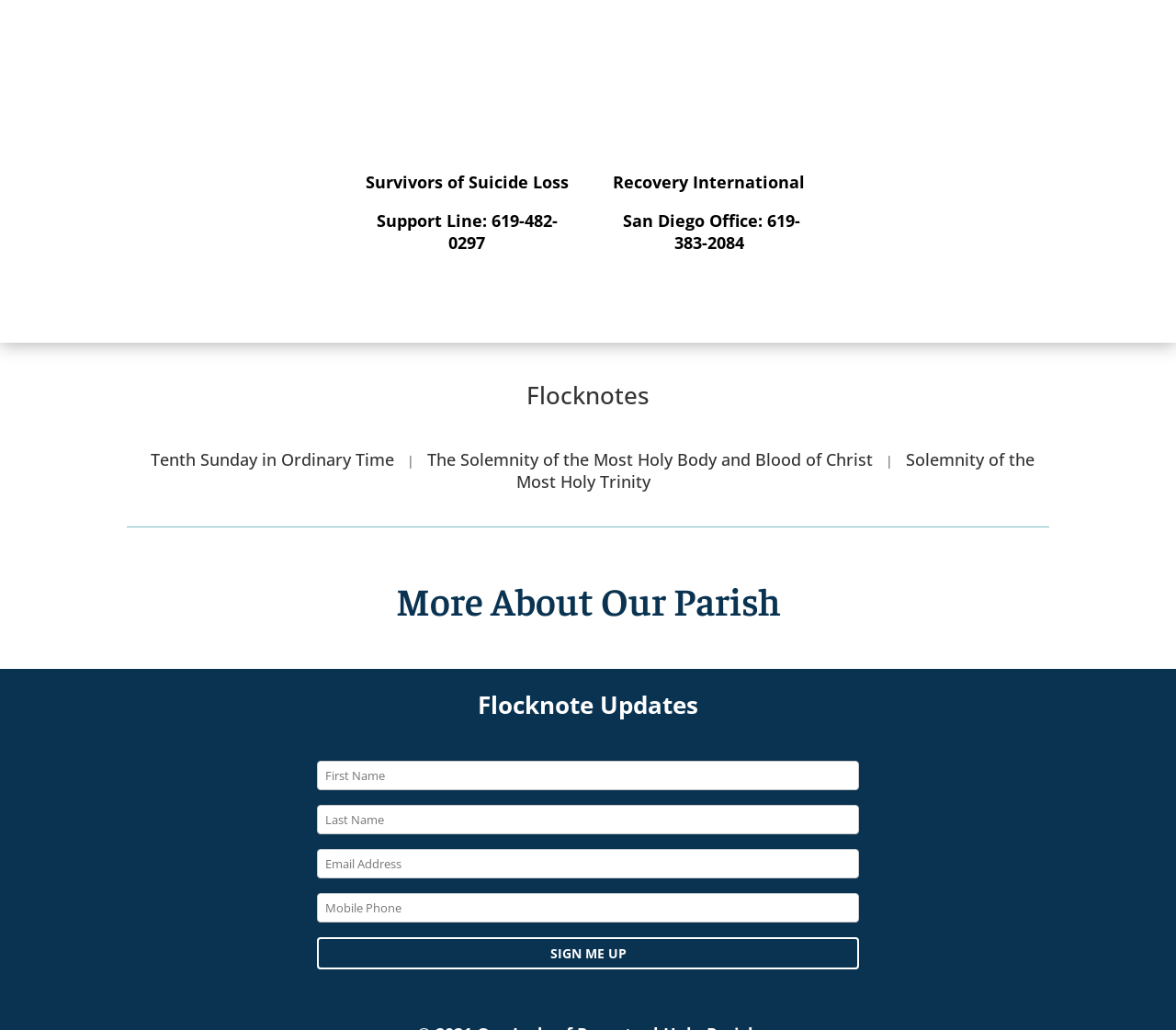Based on the image, give a detailed response to the question: What is the phone number for the San Diego Office?

I found the phone number by looking at the StaticText element that contains the text 'San Diego Office: 619-383-2084'.